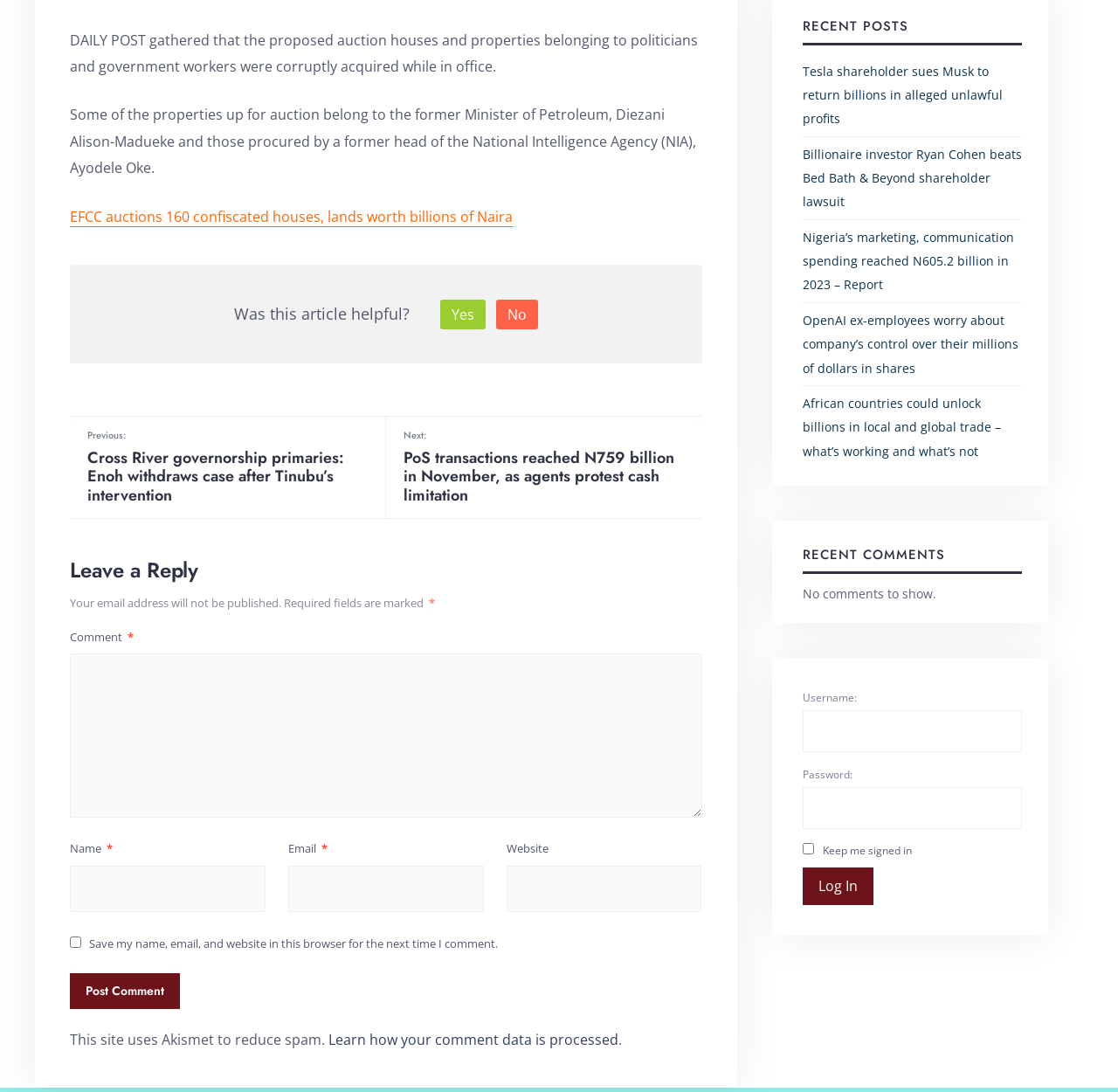Given the description "aria-label="linkedin"", determine the bounding box of the corresponding UI element.

None